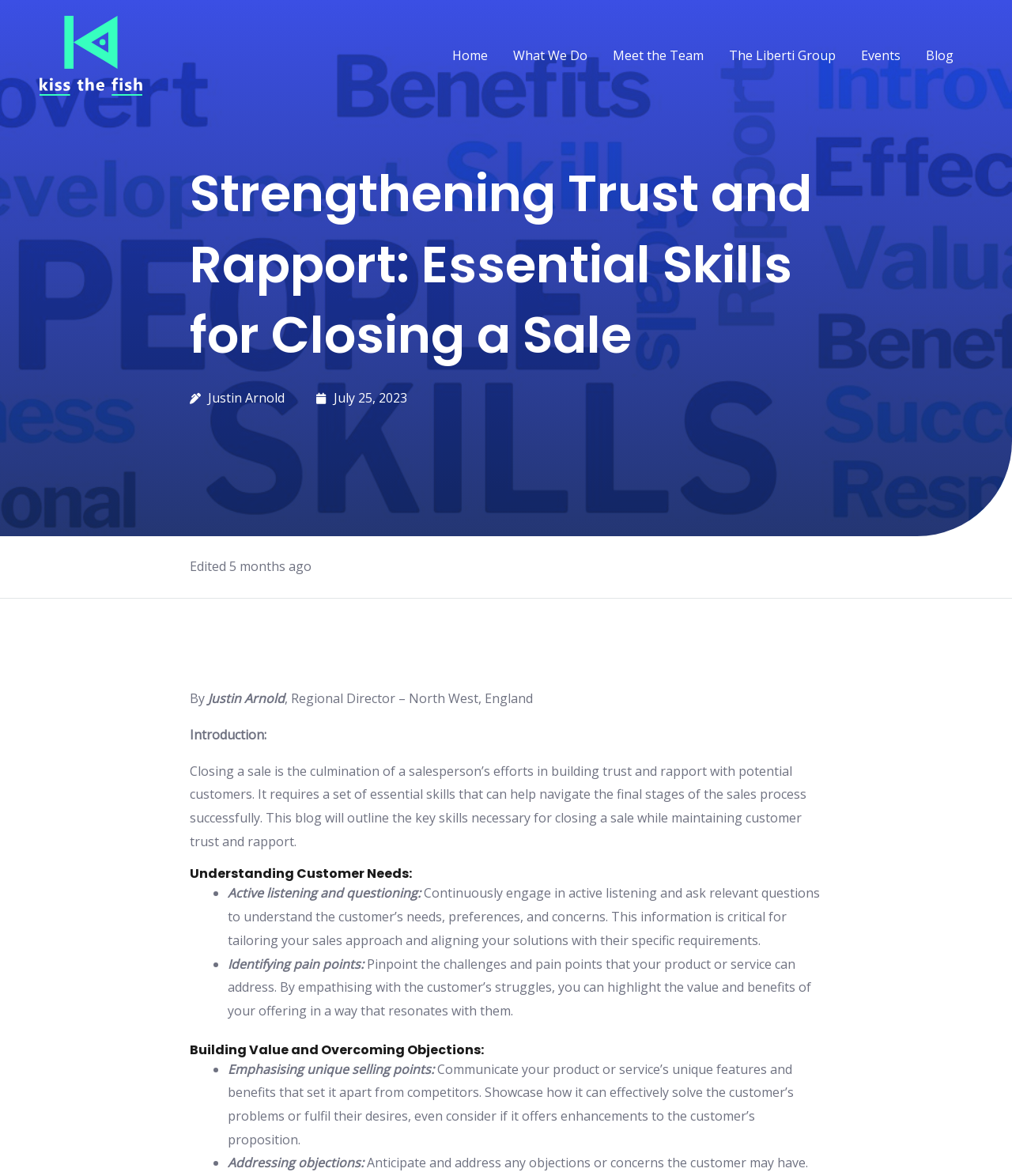Please extract the title of the webpage.

Strengthening Trust and Rapport: Essential Skills for Closing a Sale